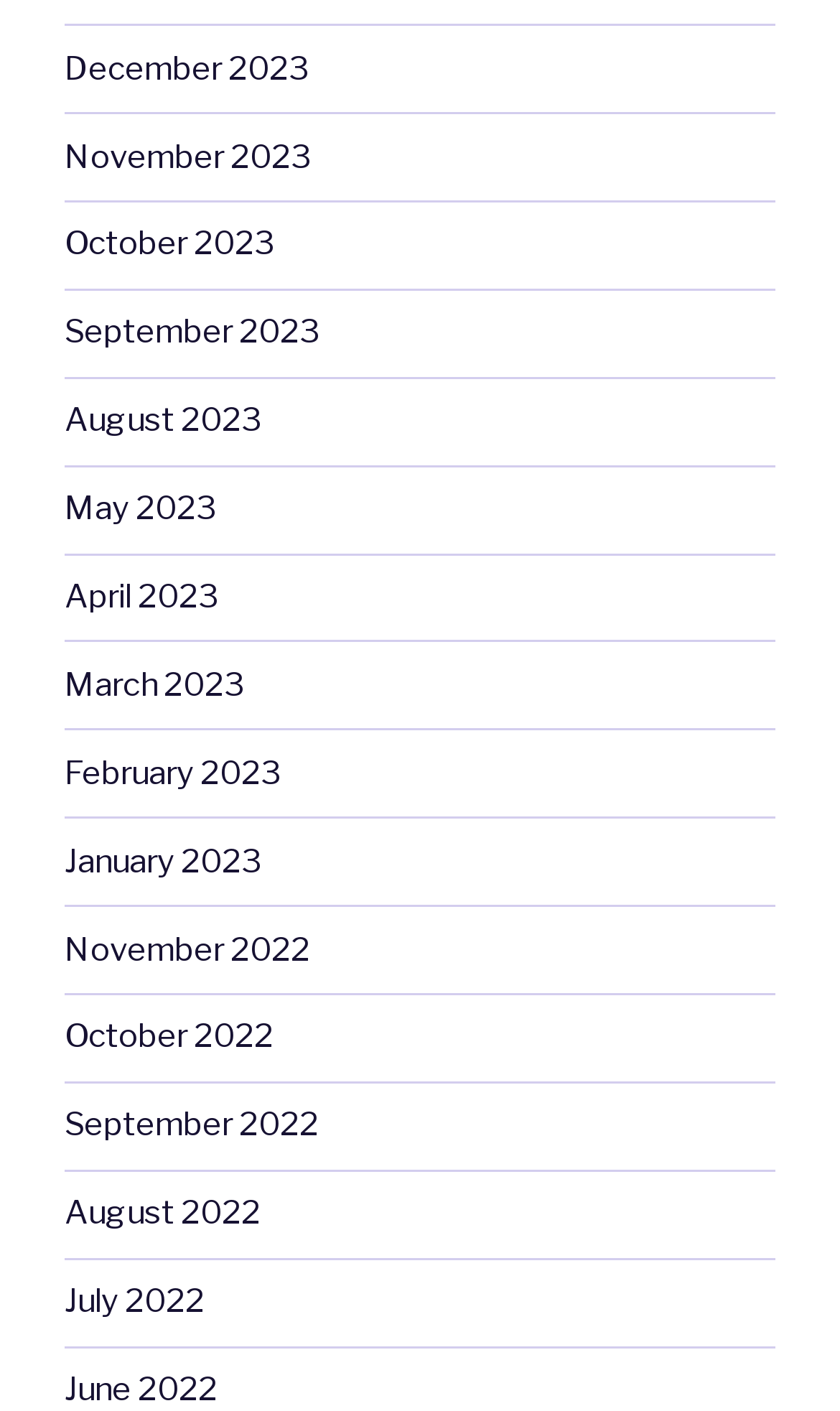Please specify the bounding box coordinates of the area that should be clicked to accomplish the following instruction: "View November 2022". The coordinates should consist of four float numbers between 0 and 1, i.e., [left, top, right, bottom].

[0.077, 0.659, 0.369, 0.686]